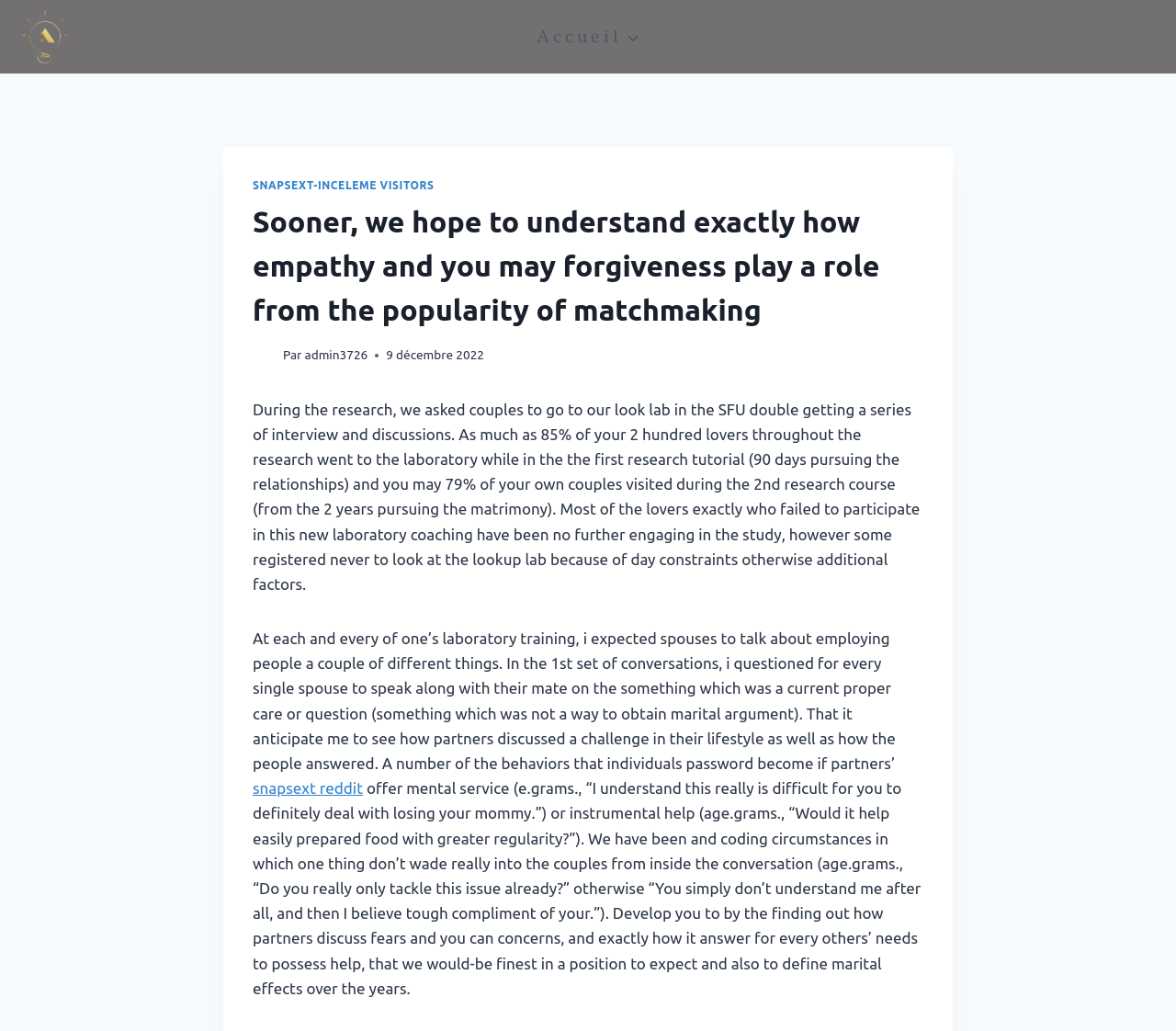What is the name of the agency?
Answer the question with a single word or phrase, referring to the image.

Smart Agency-immobilier